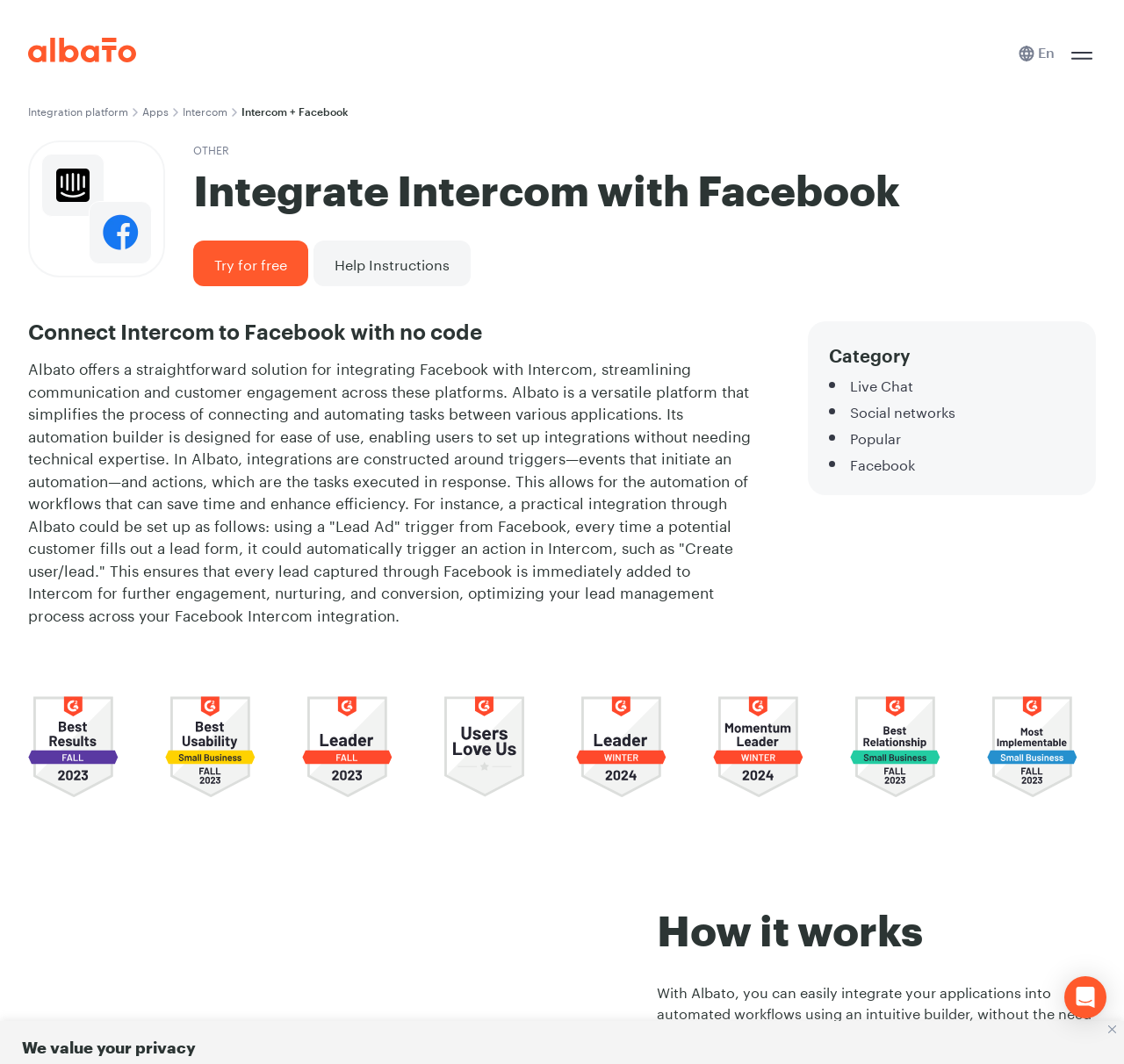Find the bounding box coordinates of the clickable area required to complete the following action: "Click the 'logo profile' link".

[0.025, 0.035, 0.121, 0.059]